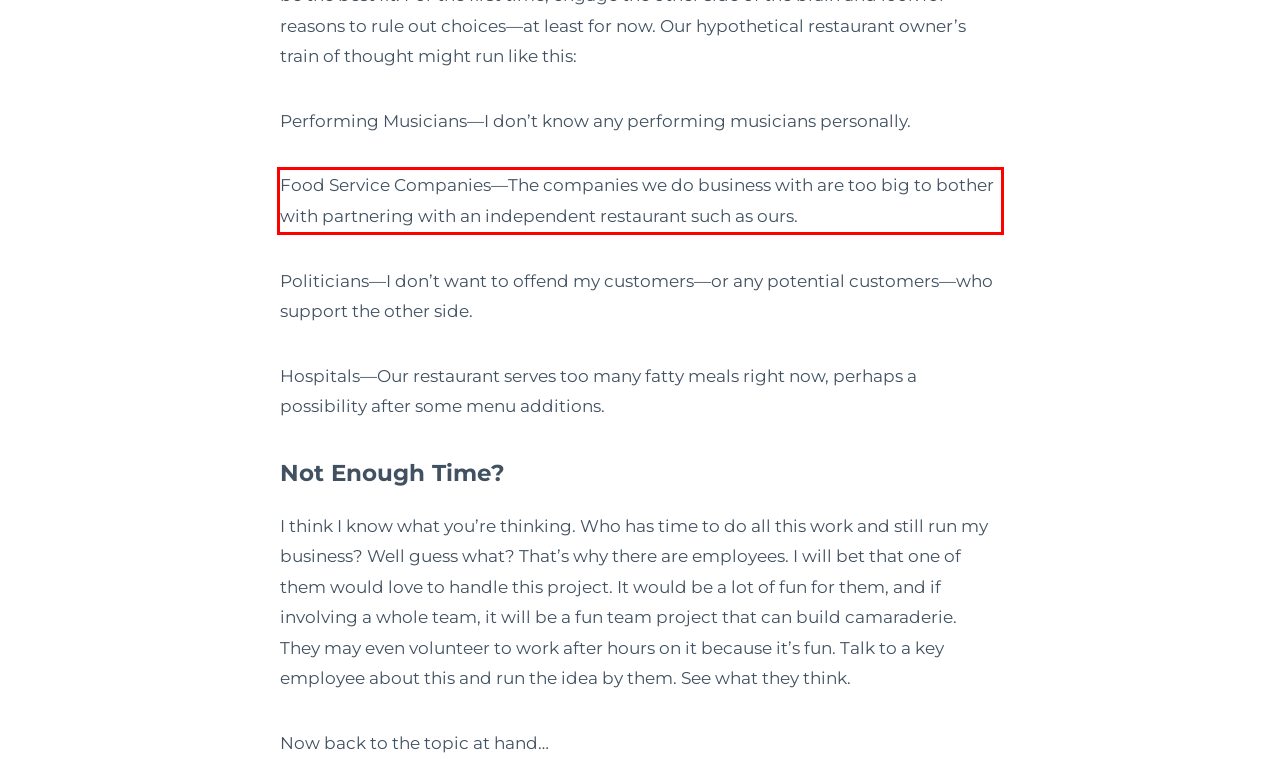Given a webpage screenshot with a red bounding box, perform OCR to read and deliver the text enclosed by the red bounding box.

Food Service Companies—The companies we do business with are too big to bother with partnering with an independent restaurant such as ours.